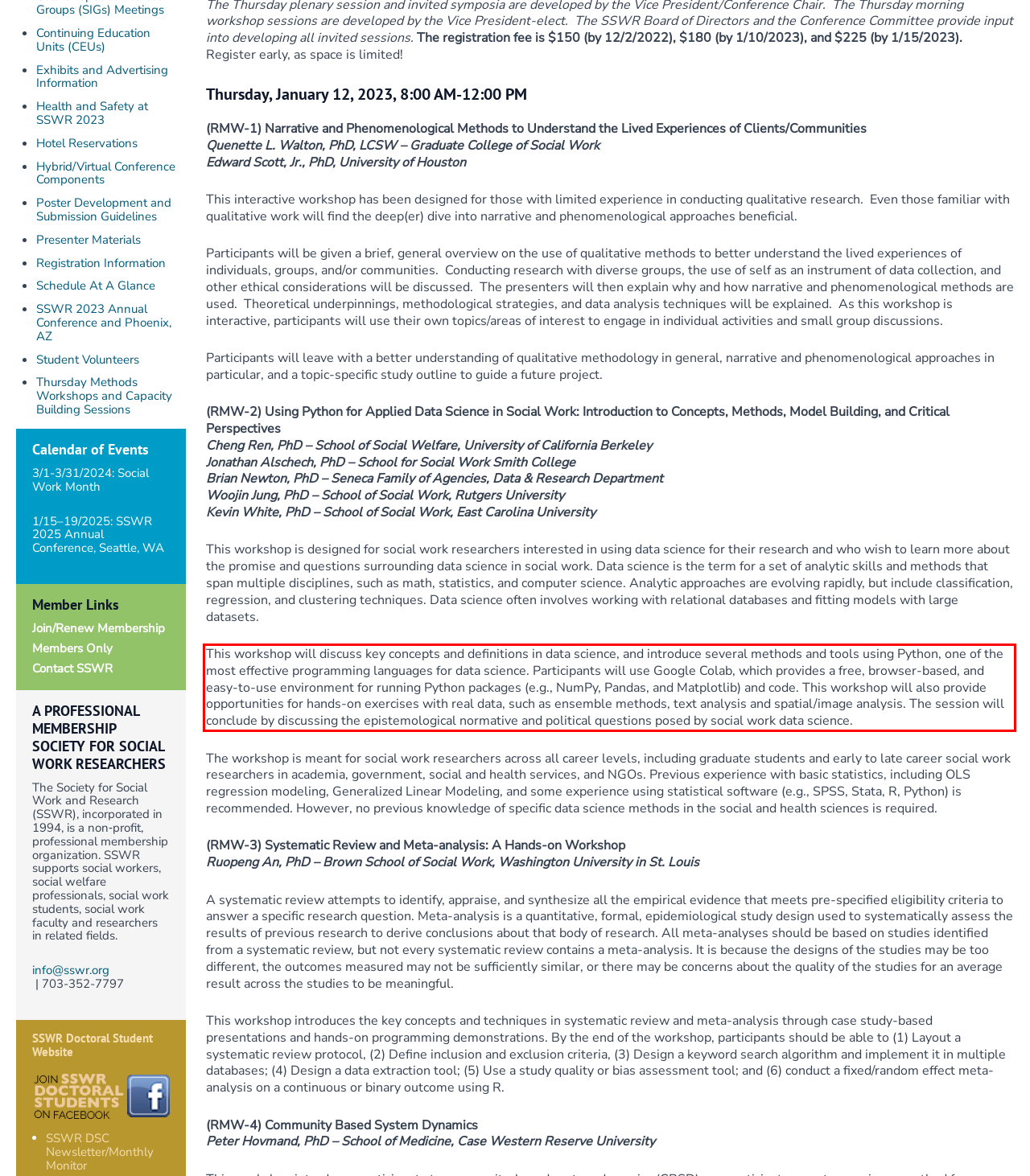You are given a screenshot showing a webpage with a red bounding box. Perform OCR to capture the text within the red bounding box.

This workshop will discuss key concepts and definitions in data science, and introduce several methods and tools using Python, one of the most effective programming languages for data science. Participants will use Google Colab, which provides a free, browser-based, and easy-to-use environment for running Python packages (e.g., NumPy, Pandas, and Matplotlib) and code. This workshop will also provide opportunities for hands-on exercises with real data, such as ensemble methods, text analysis and spatial/image analysis. The session will conclude by discussing the epistemological normative and political questions posed by social work data science.